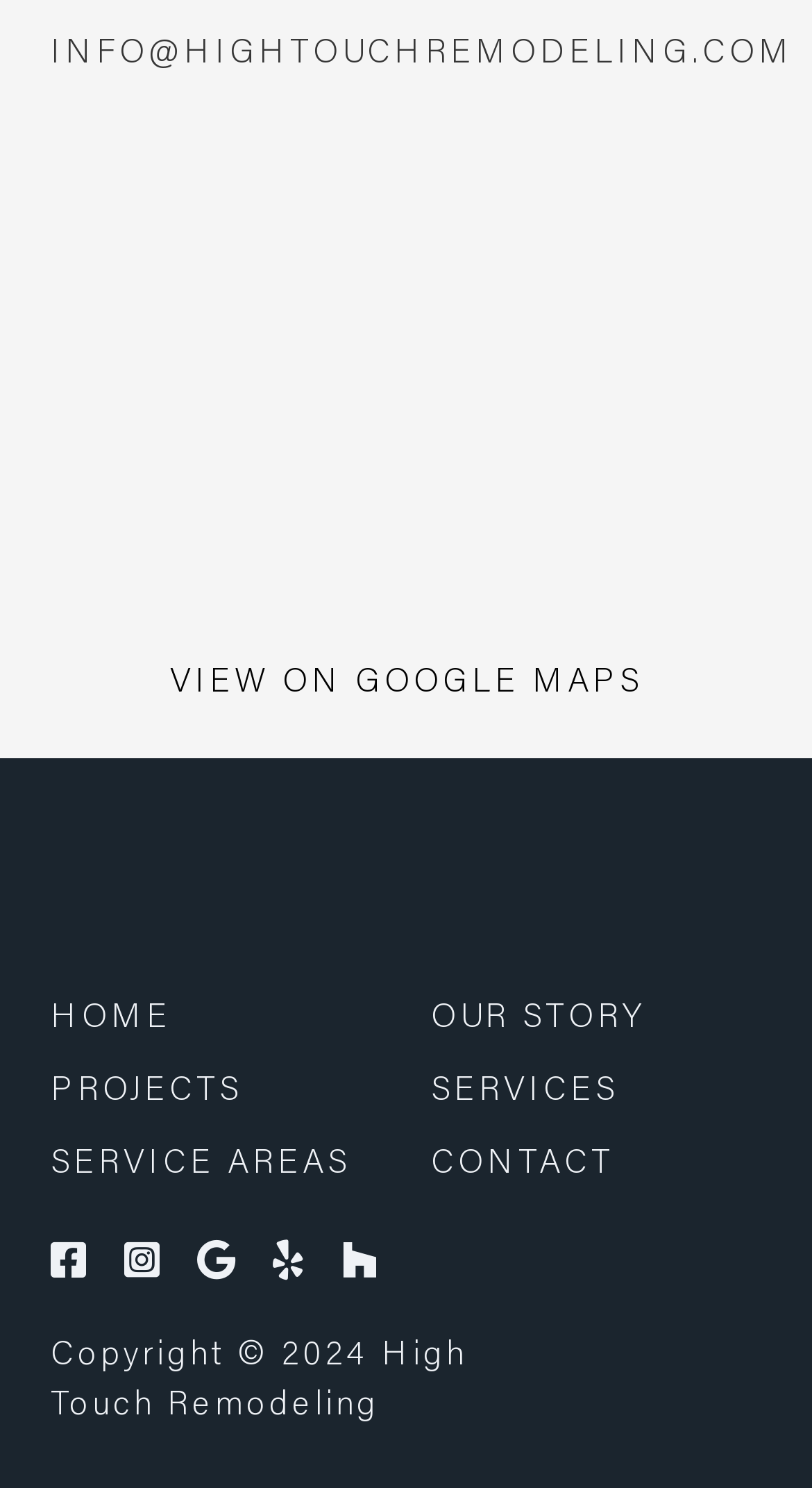Respond to the following question using a concise word or phrase: 
What is the logo of High Touch Remodeling?

High Touch Remodeling logo